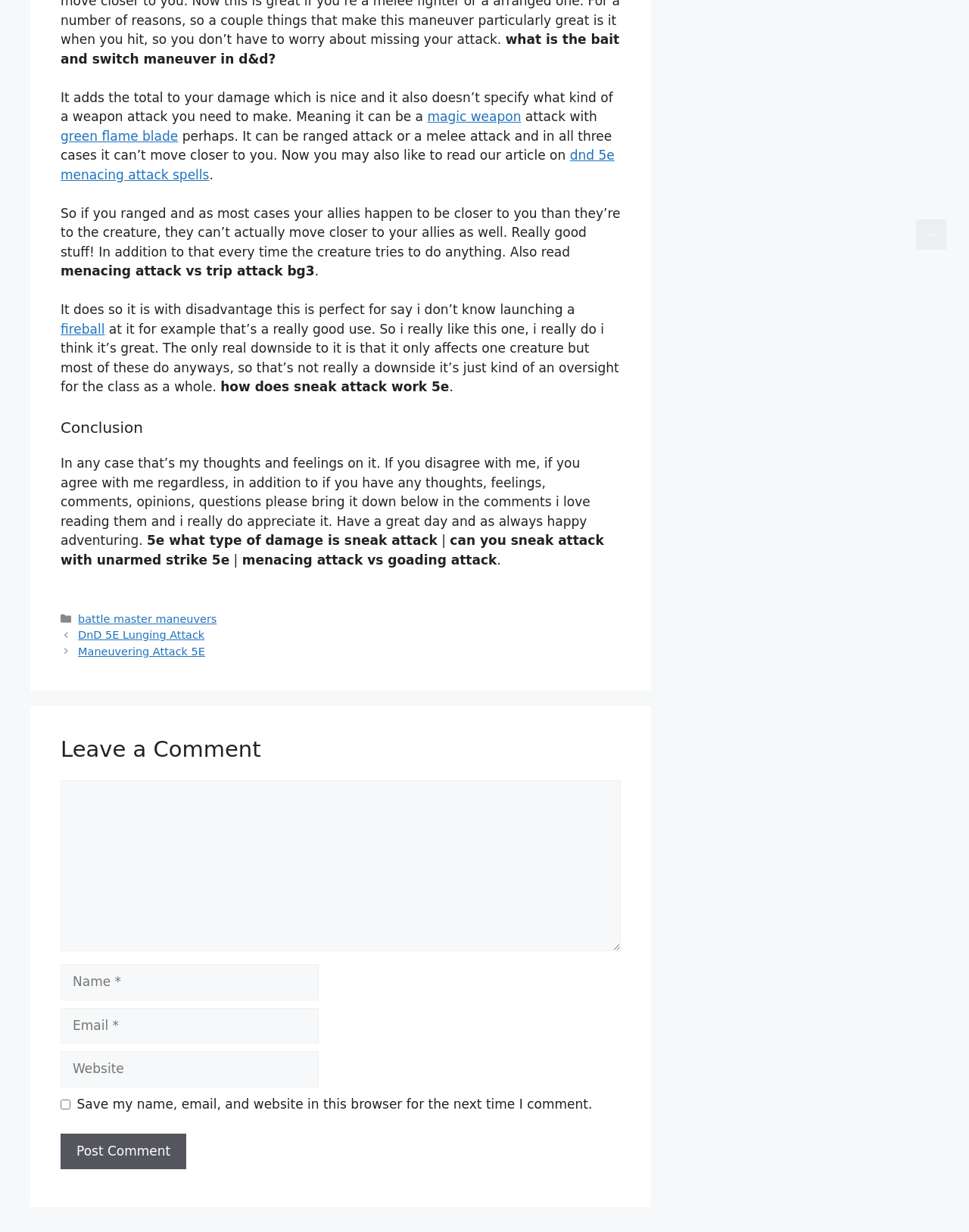Bounding box coordinates should be provided in the format (top-left x, top-left y, bottom-right x, bottom-right y) with all values between 0 and 1. Identify the bounding box for this UI element: battle master maneuvers

[0.081, 0.497, 0.224, 0.507]